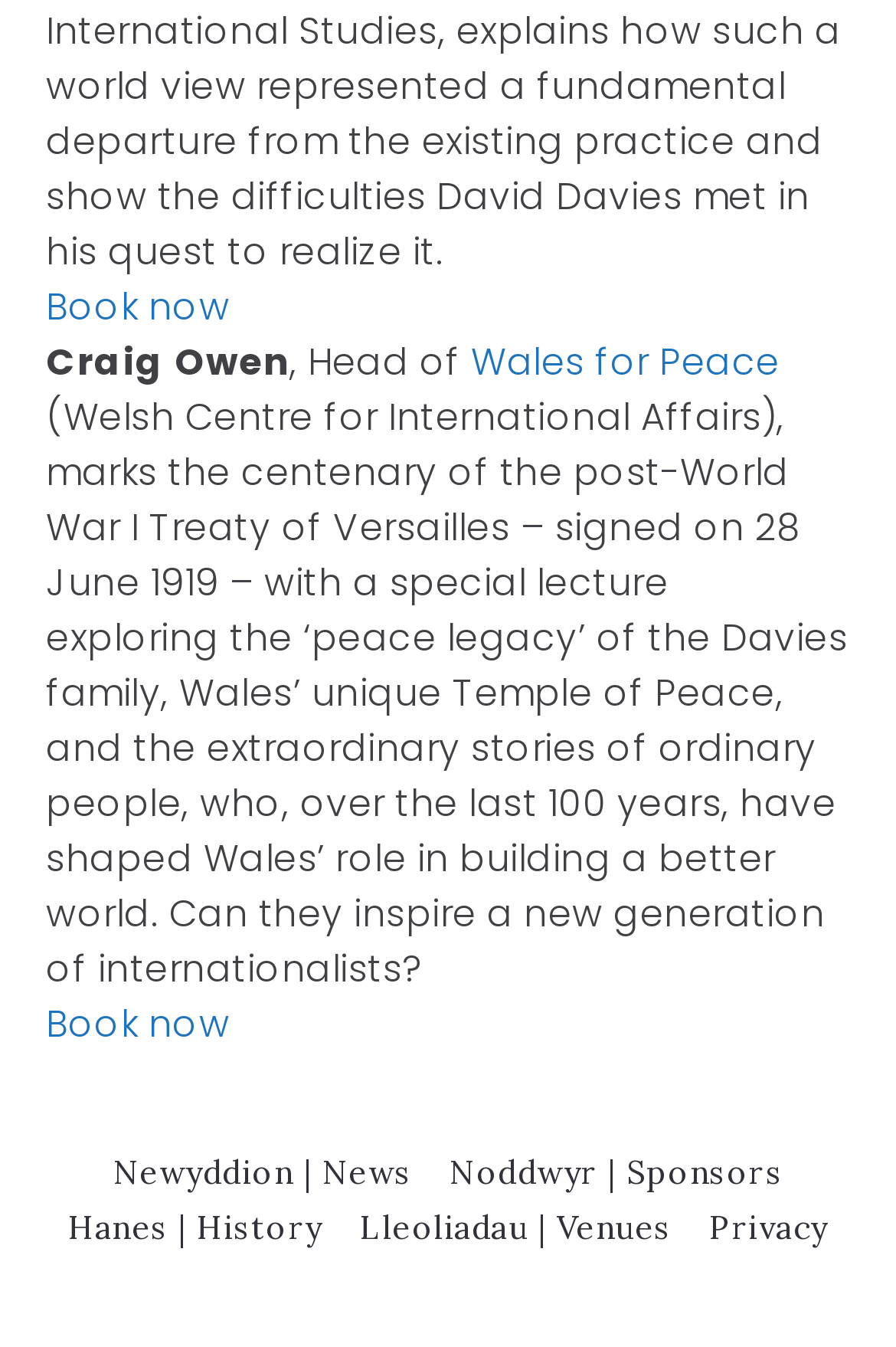Answer the following query with a single word or phrase:
What is the name of the center mentioned in the text?

Welsh Centre for International Affairs